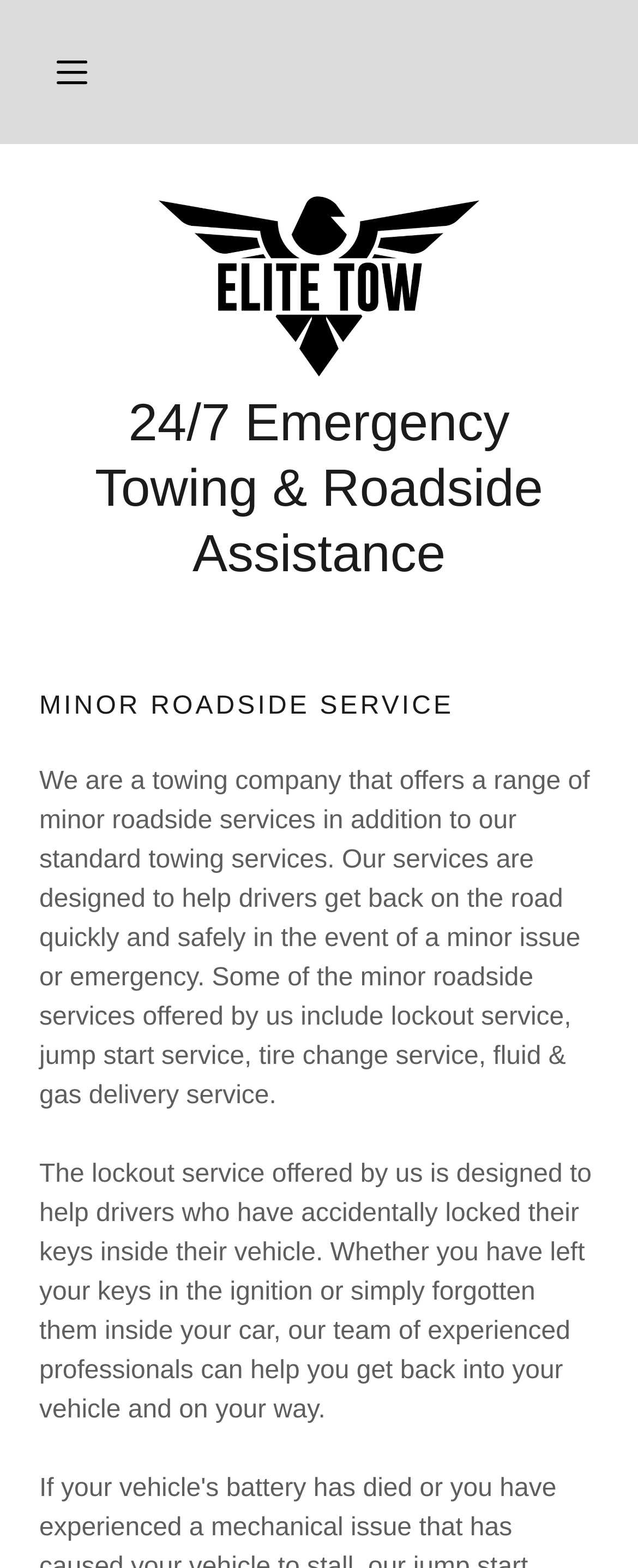Respond with a single word or short phrase to the following question: 
How many types of services are mentioned on the webpage?

Five